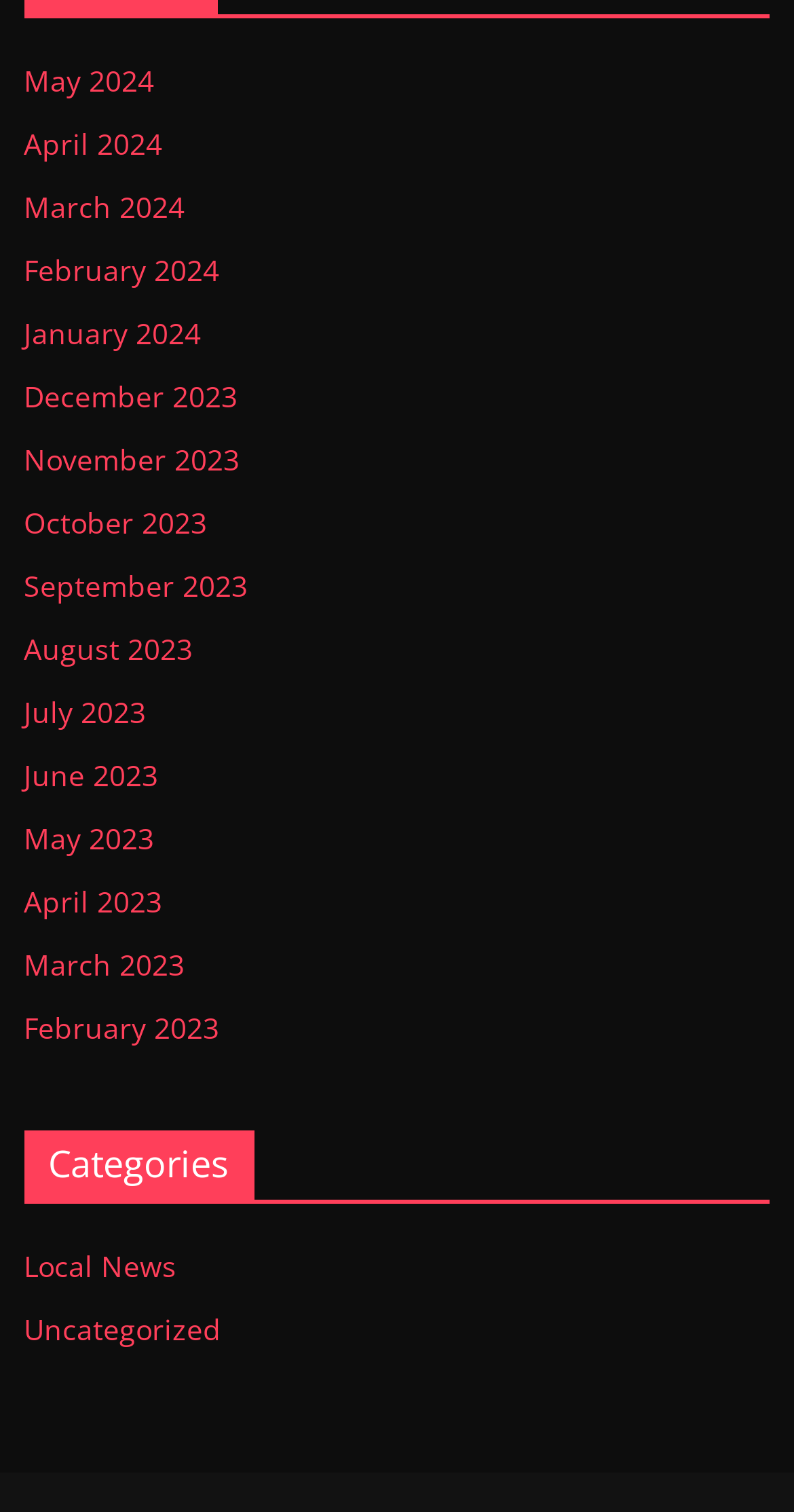Bounding box coordinates should be provided in the format (top-left x, top-left y, bottom-right x, bottom-right y) with all values between 0 and 1. Identify the bounding box for this UI element: Uncategorized

[0.03, 0.866, 0.279, 0.891]